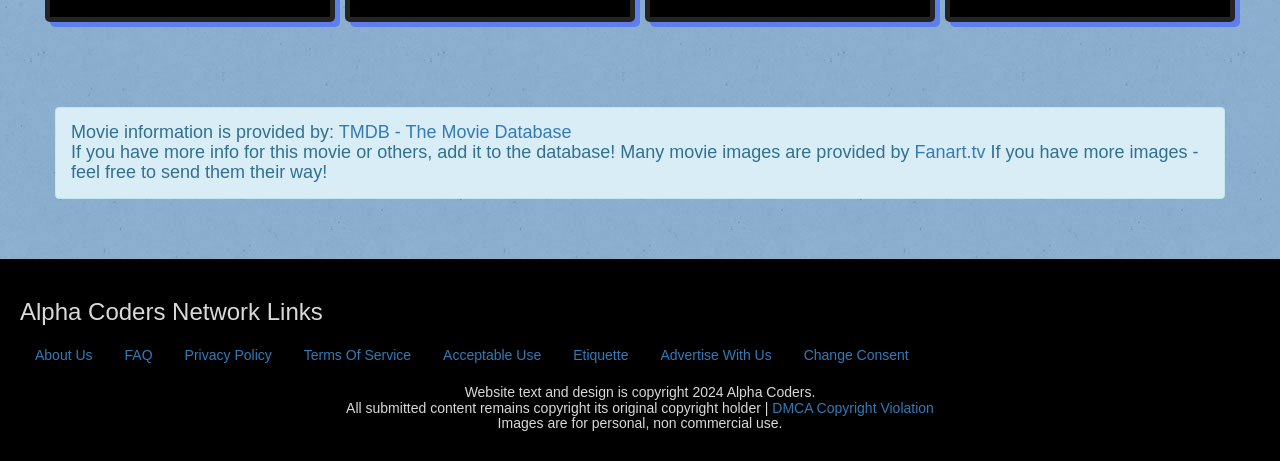Utilize the information from the image to answer the question in detail:
What is the purpose of the 'DMCA Copyright Violation' link?

The 'DMCA Copyright Violation' link is provided for users to report any copyright violations, as mentioned in the copyright notice at the bottom of the webpage.